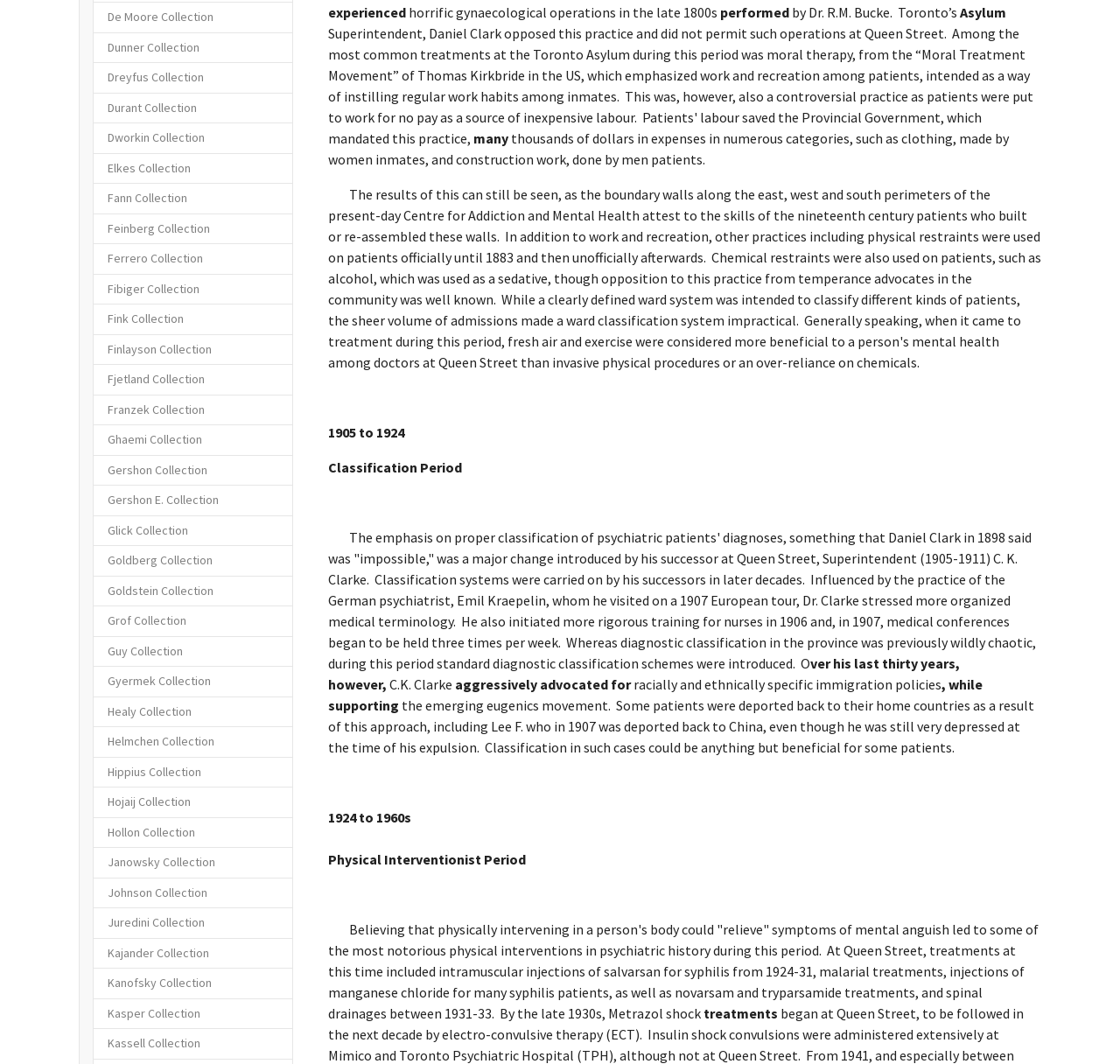What was Dr. R.M. Bucke doing in the late 1800s?
Answer the question with a single word or phrase derived from the image.

performing horrific gynaecological operations